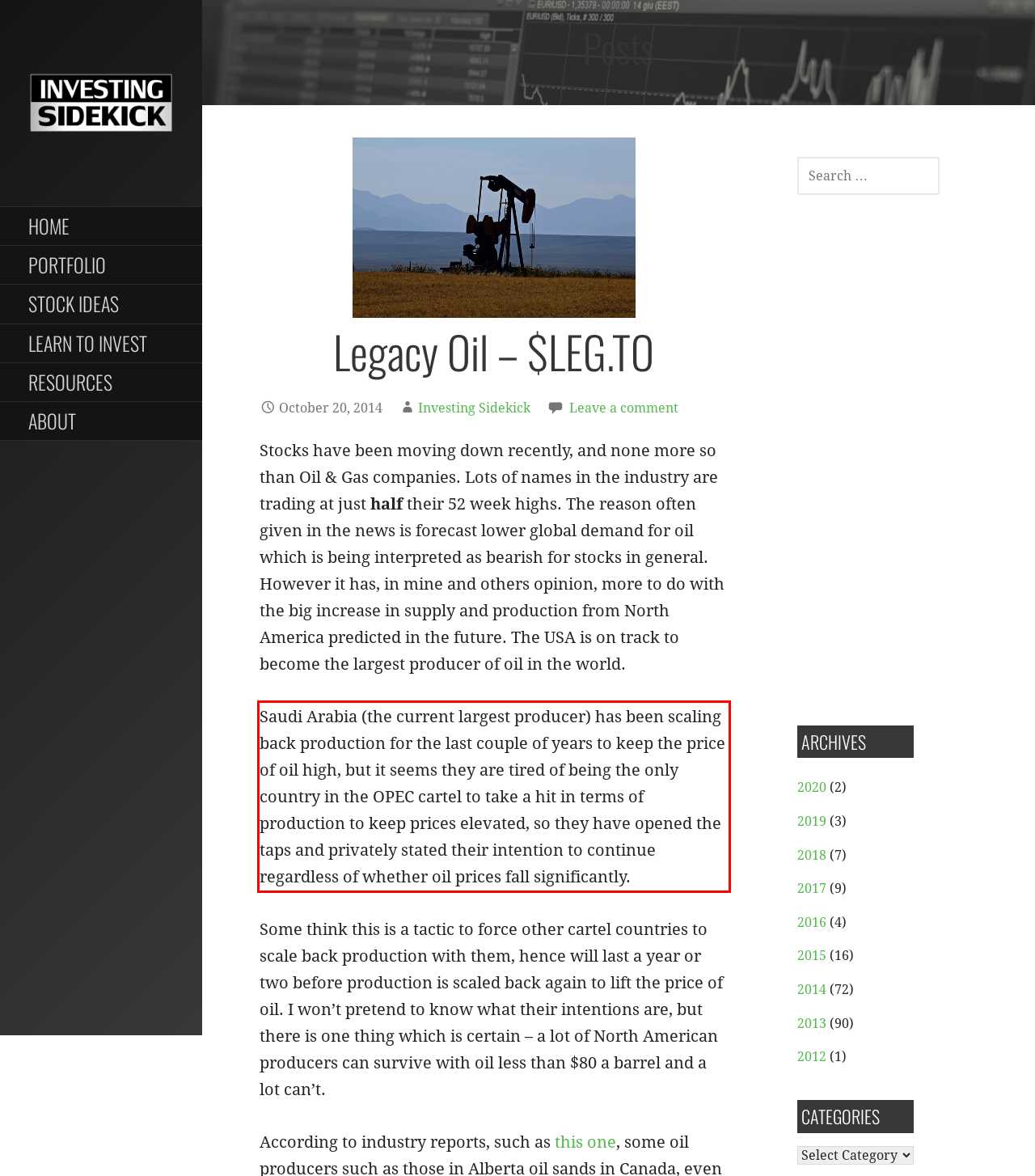Review the screenshot of the webpage and recognize the text inside the red rectangle bounding box. Provide the extracted text content.

Saudi Arabia (the current largest producer) has been scaling back production for the last couple of years to keep the price of oil high, but it seems they are tired of being the only country in the OPEC cartel to take a hit in terms of production to keep prices elevated, so they have opened the taps and privately stated their intention to continue regardless of whether oil prices fall significantly.